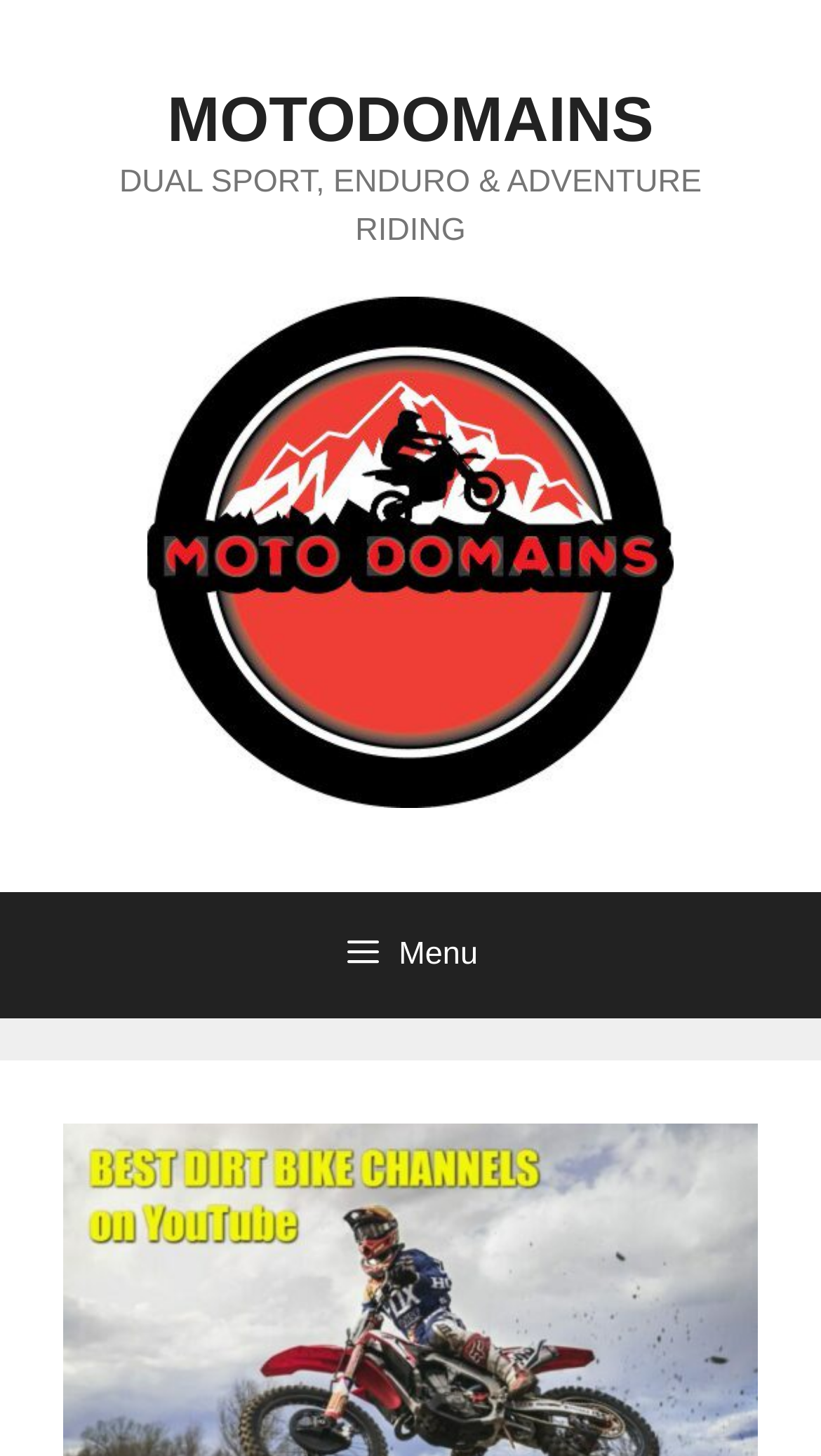Identify and provide the main heading of the webpage.

Best Dirt Bike Channels on YouTube